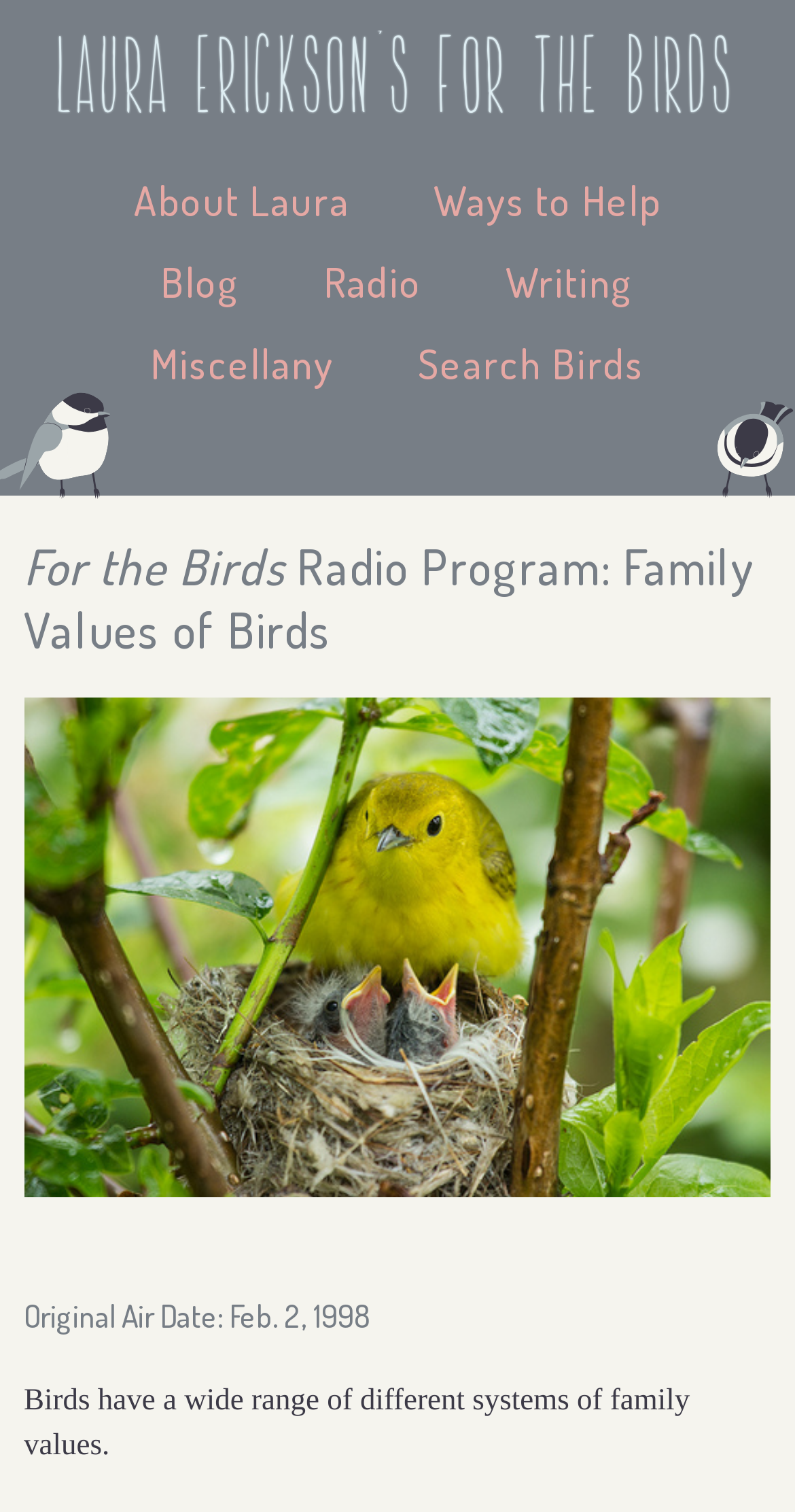Respond to the following query with just one word or a short phrase: 
How many links are in the top navigation bar?

6